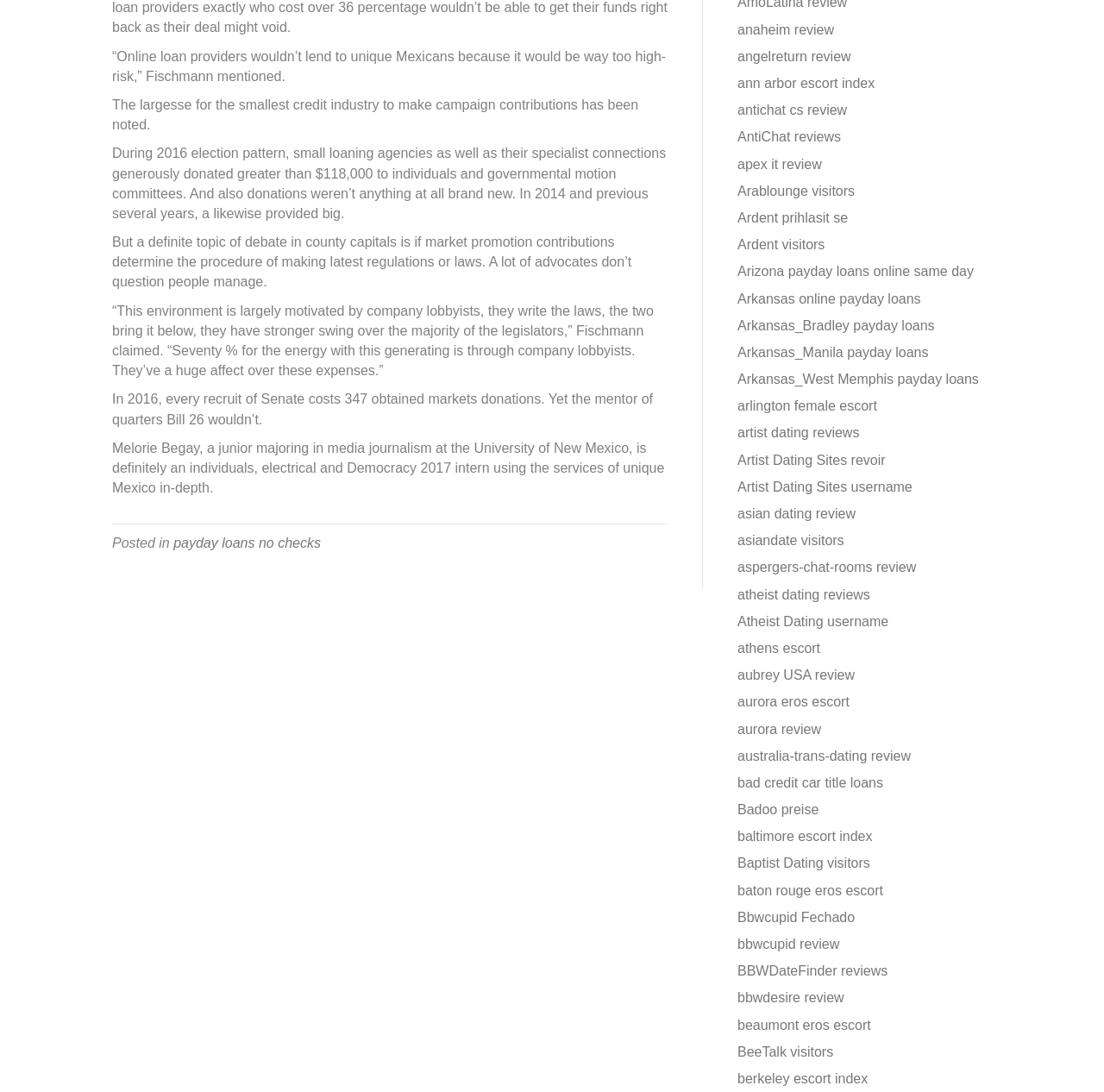Respond to the question below with a single word or phrase: What is the quote from Fischmann about lobbyists?

Seventy percent of the power in this building is through company lobbyists.